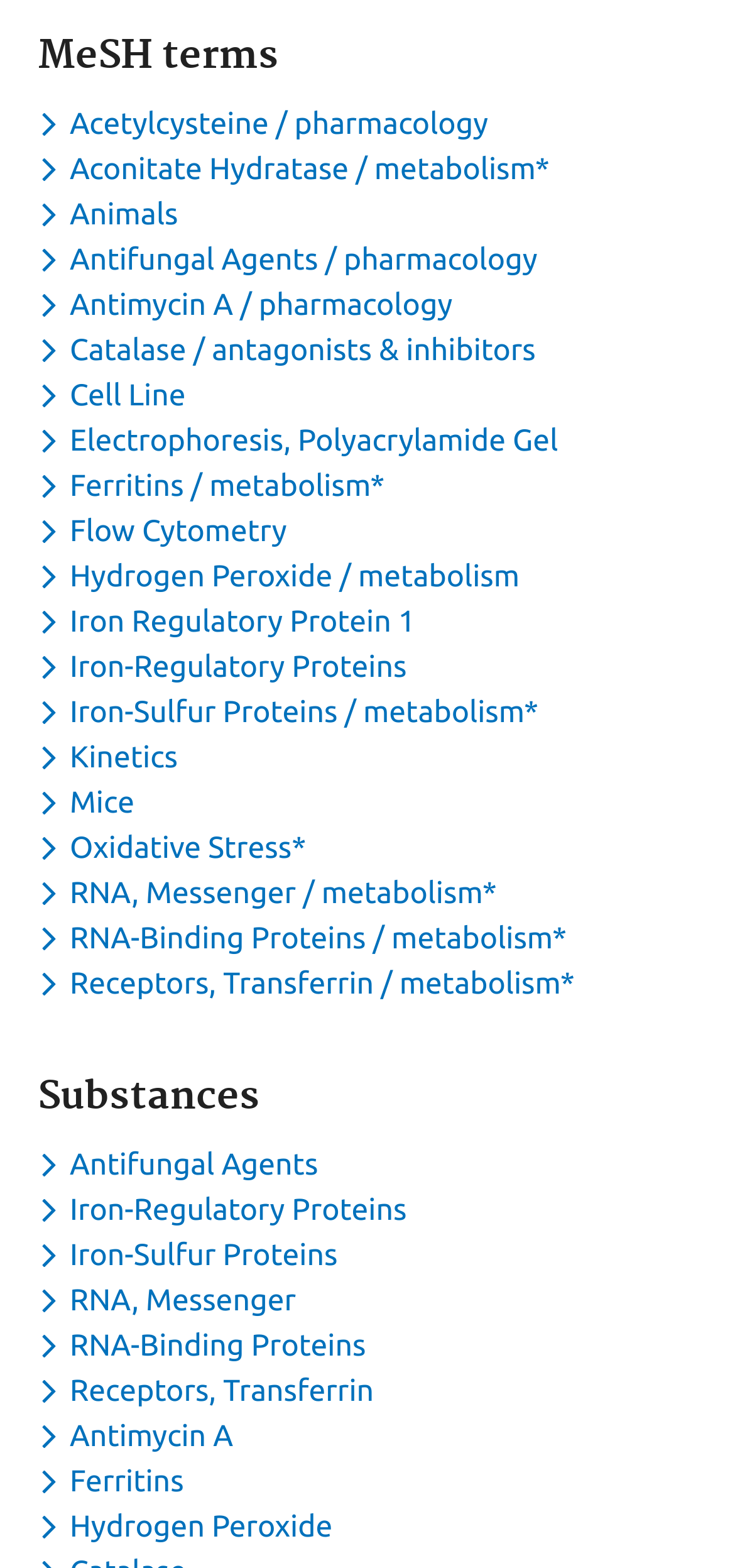Identify the bounding box coordinates of the part that should be clicked to carry out this instruction: "View substances related to Antifungal Agents".

[0.051, 0.732, 0.446, 0.753]